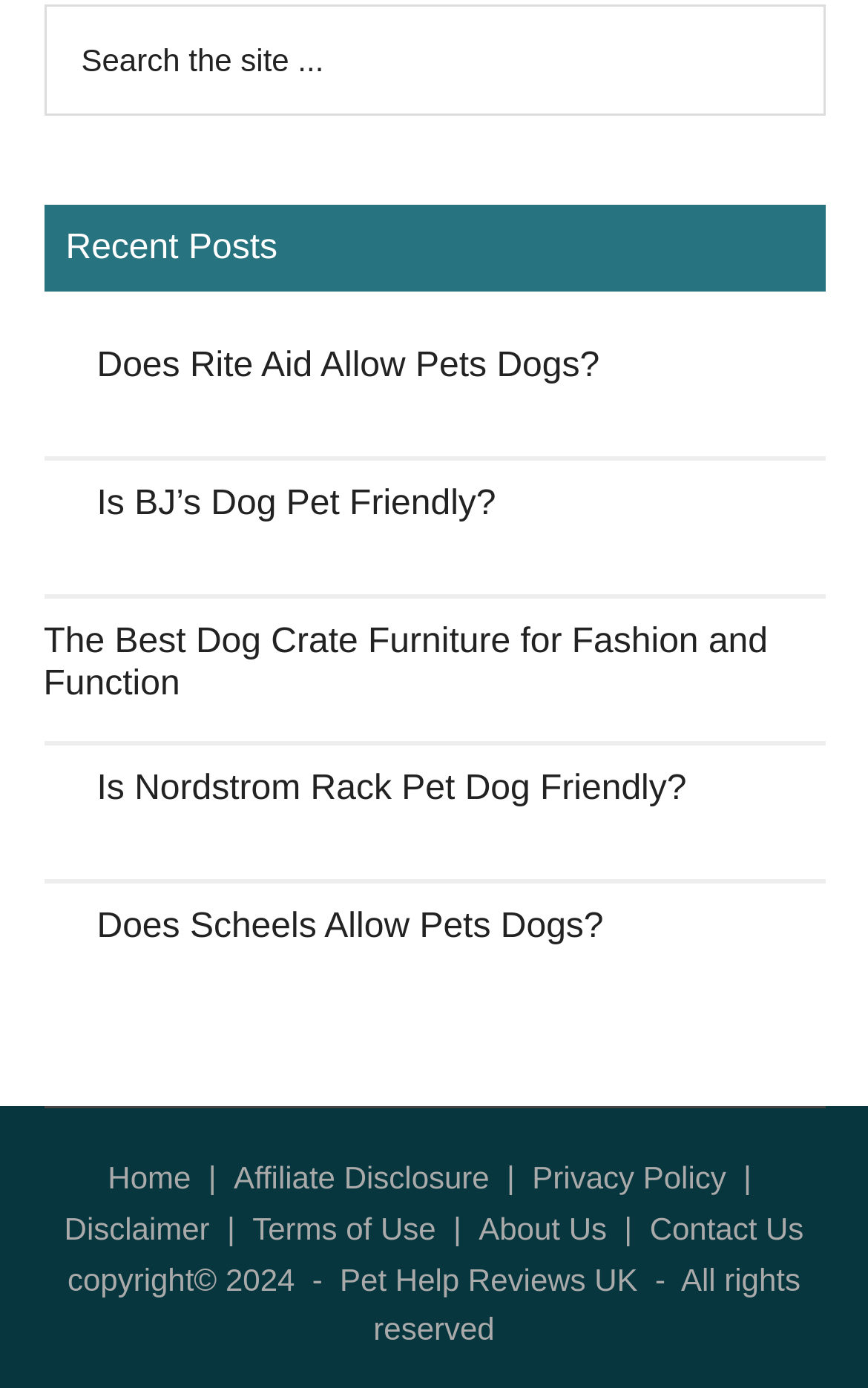Locate the bounding box coordinates of the element you need to click to accomplish the task described by this instruction: "Check 'Pet Help Reviews UK' link".

[0.392, 0.908, 0.735, 0.934]